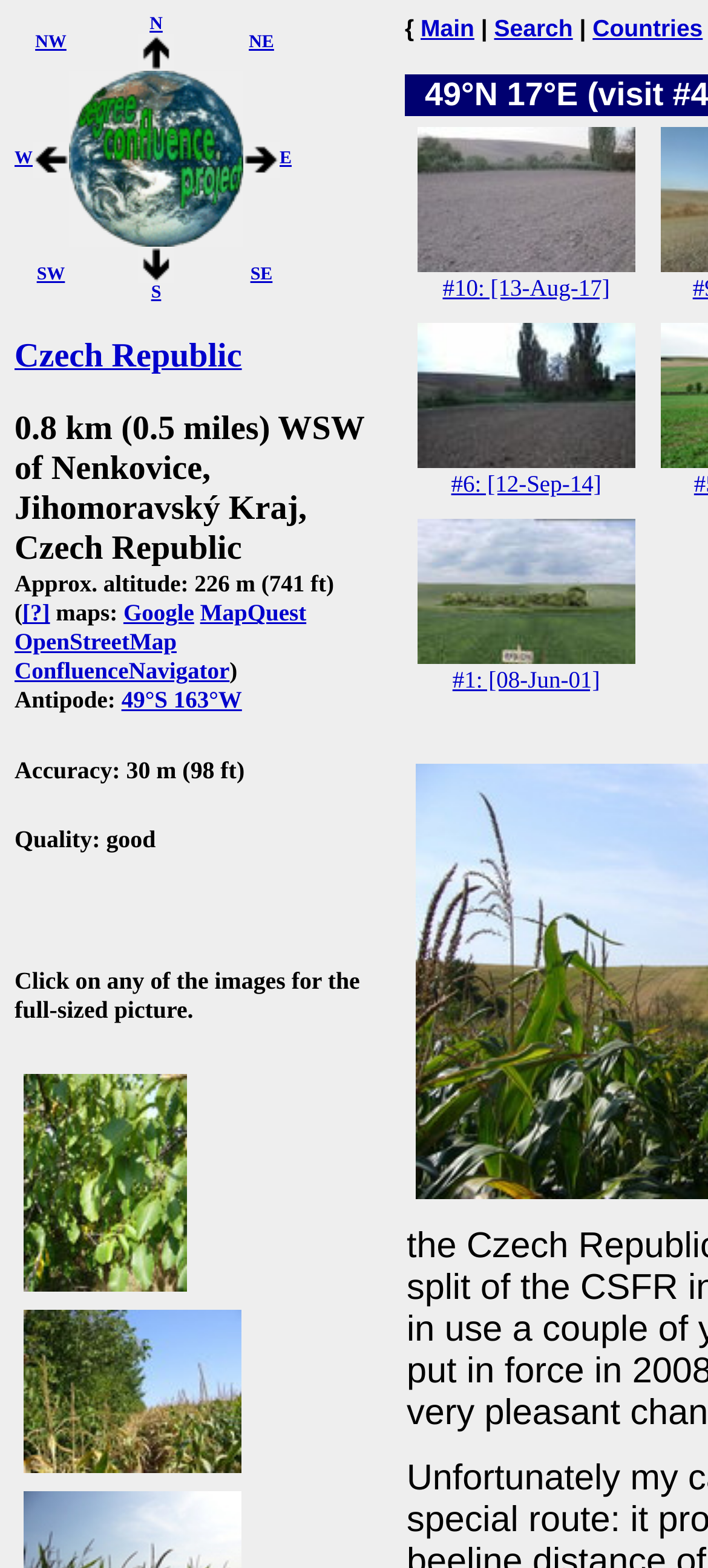Could you highlight the region that needs to be clicked to execute the instruction: "Visit the Degree Confluence Project"?

[0.097, 0.142, 0.344, 0.162]